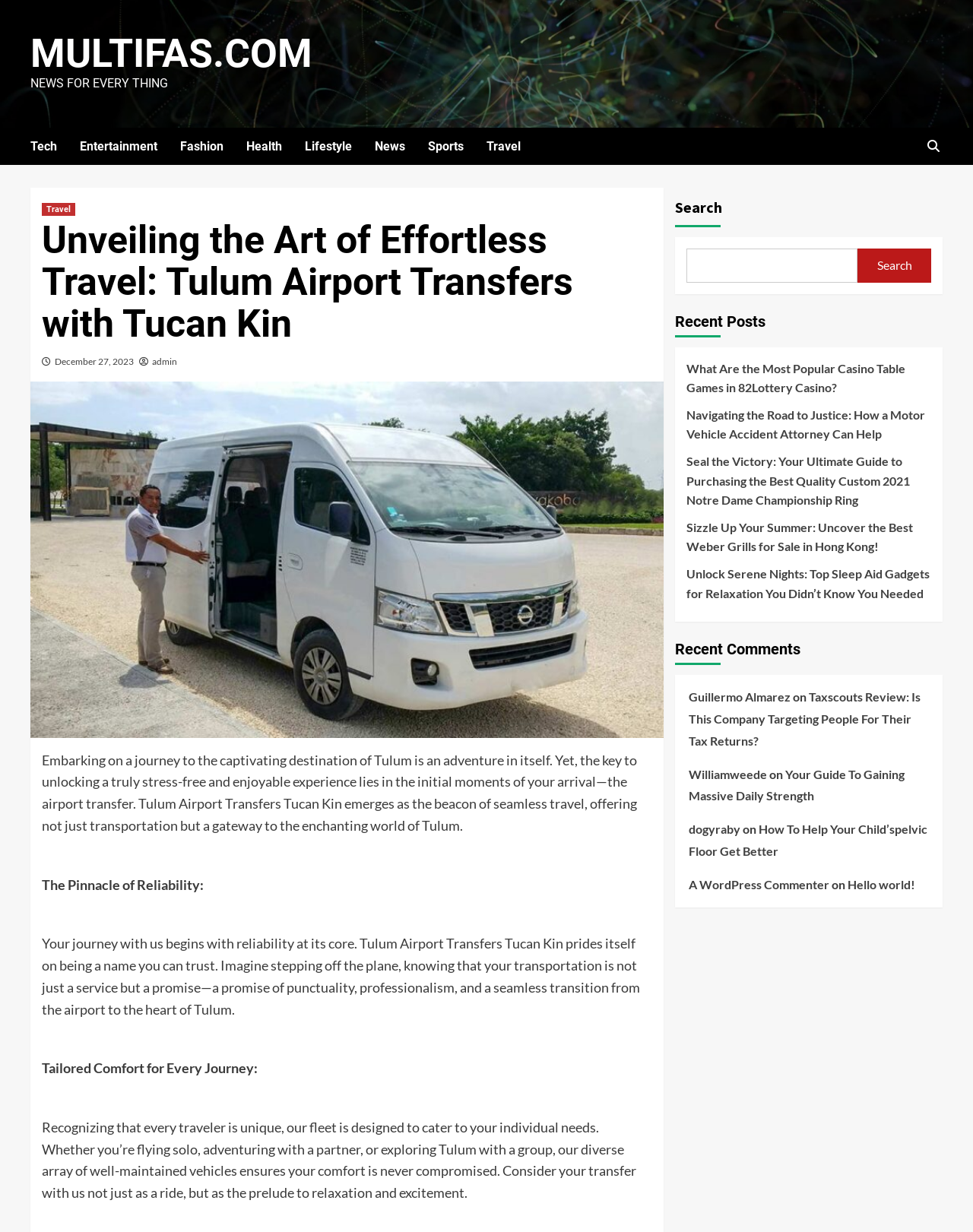Please give a one-word or short phrase response to the following question: 
What is the date of the article?

December 27, 2023